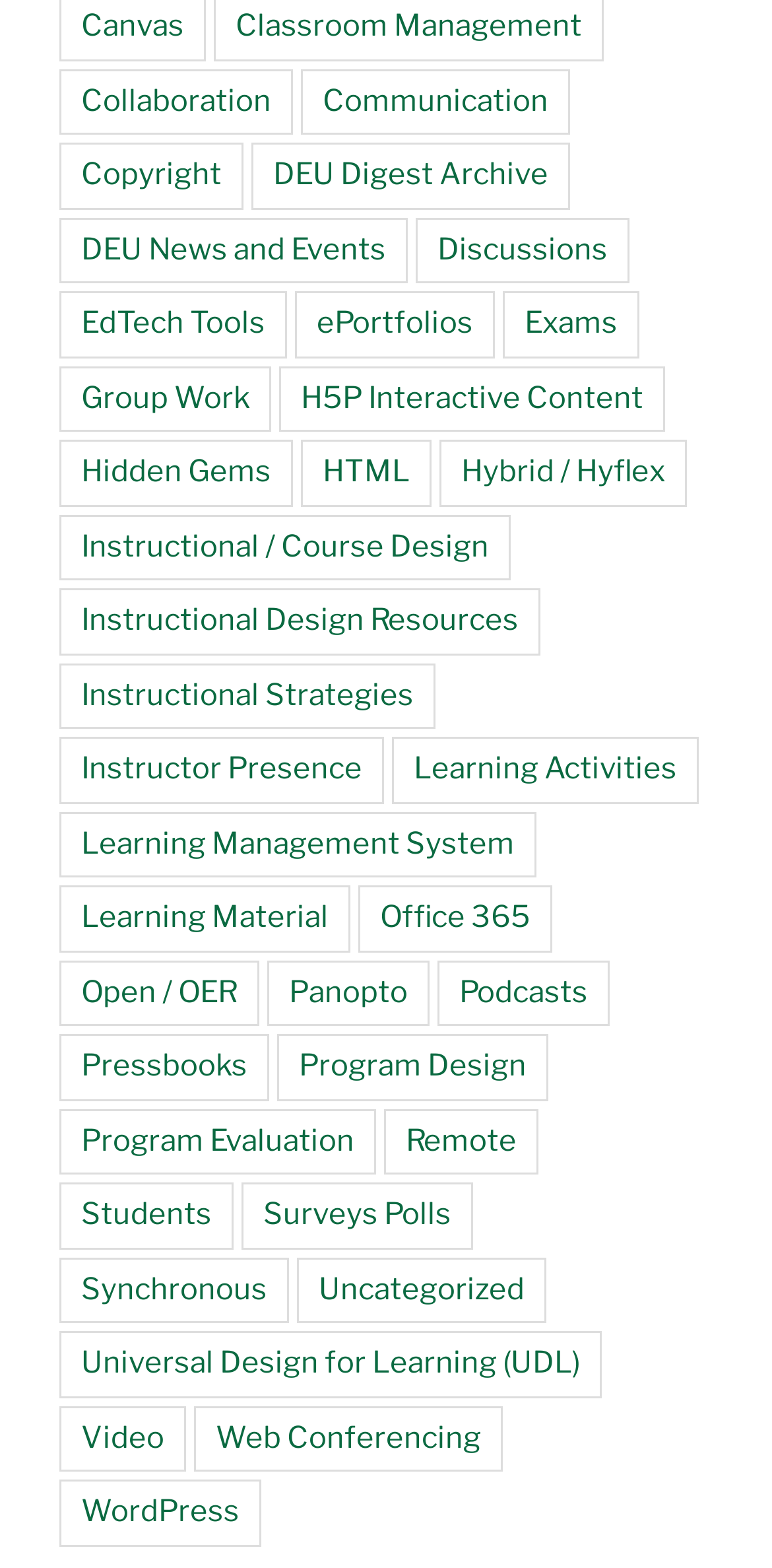How many links are related to learning on the webpage?
Please look at the screenshot and answer using one word or phrase.

At least 5